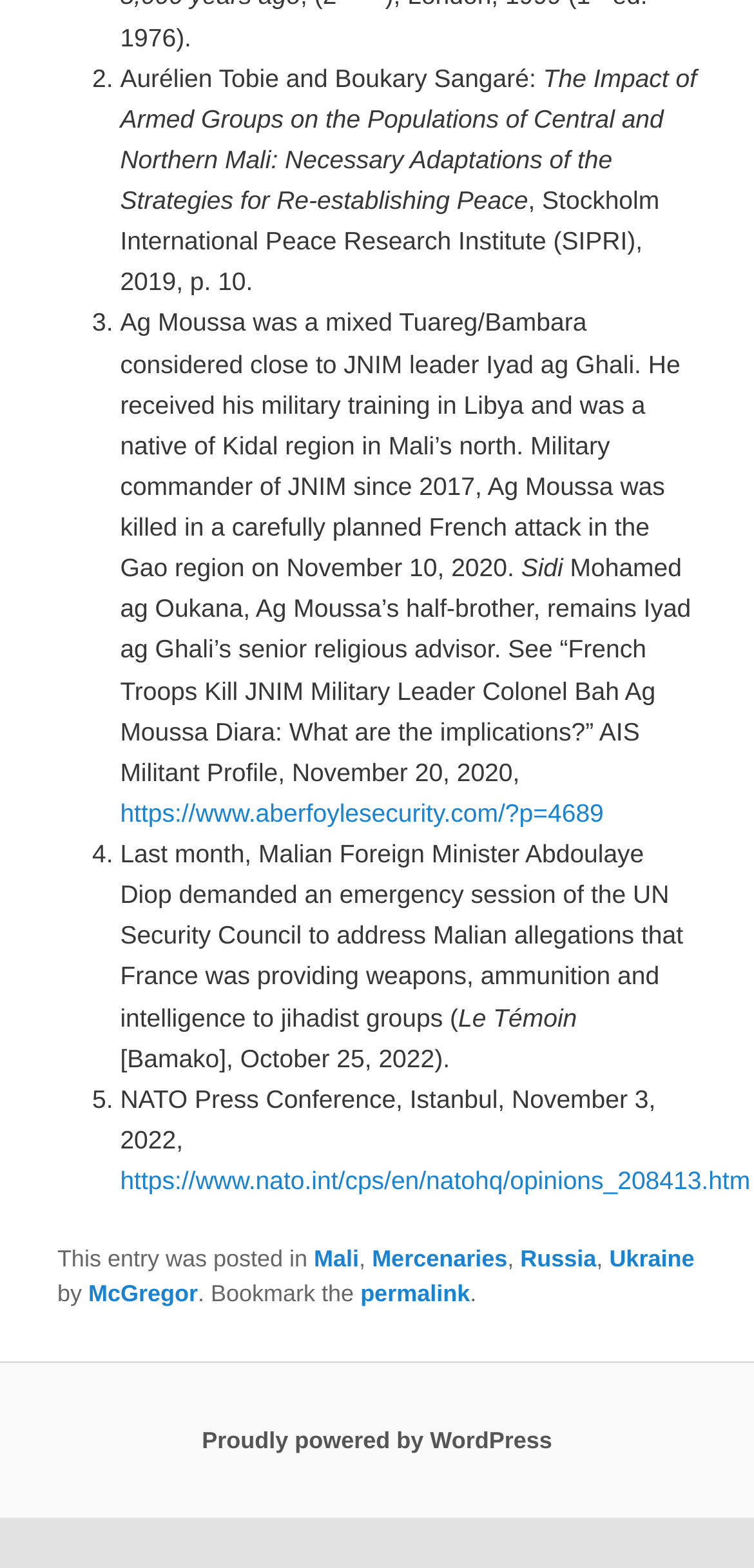Give a short answer to this question using one word or a phrase:
What is the name of Iyad ag Ghali’s senior religious advisor?

Mohamed ag Oukana